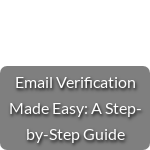Give a detailed explanation of what is happening in the image.

The image features a promotional graphic for the article titled "Email Verification Made Easy: A Step-by-Step Guide." The design emphasizes clarity and accessibility, with bold, white text set against a subtle gray background. This topic is crucial for individuals and businesses seeking to ensure their email communications are effective and trustworthy. The guide promises to provide straightforward steps for verifying emails, which is essential for maintaining a clean contact list and enhancing engagement rates in email marketing efforts.